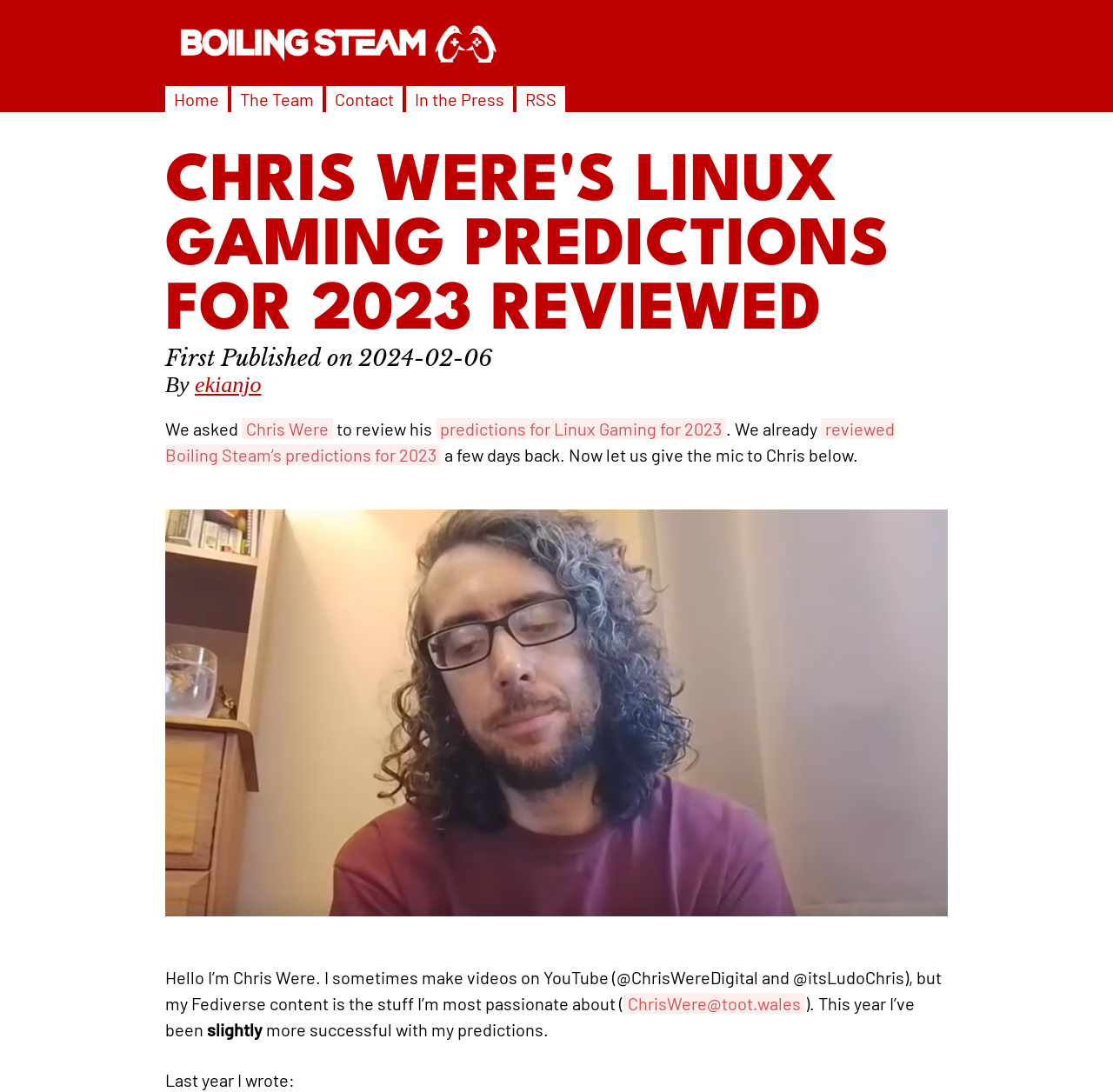Detail the various sections and features present on the webpage.

This webpage is about Linux gaming and Steam Deck gaming, specifically focusing on Chris Were's Linux gaming predictions for 2023. At the top, there is a navigation menu with five links: "Home", "The Team", "Contact", "In the Press", and "RSS". 

Below the navigation menu, there is a large header section that takes up most of the top half of the page. This section contains a heading that reads "CHRIS WERE'S LINUX GAMING PREDICTIONS FOR 2023 REVIEWED", accompanied by a link with the same text. There is also a timestamp indicating the article was published on February 6, 2024, and an author credit to "ekianjo".

The main content of the page starts below the header section. The article begins by introducing Chris Were, who is reviewing his own predictions for Linux gaming in 2023. The text explains that Chris Were's predictions were previously reviewed on Boiling Steam, and now it's his turn to share his thoughts. 

The article then transitions into a first-person narrative by Chris Were, who introduces himself as a content creator on YouTube and the Fediverse. He shares his thoughts on his predictions, mentioning that he was slightly more successful with them this year compared to last year.